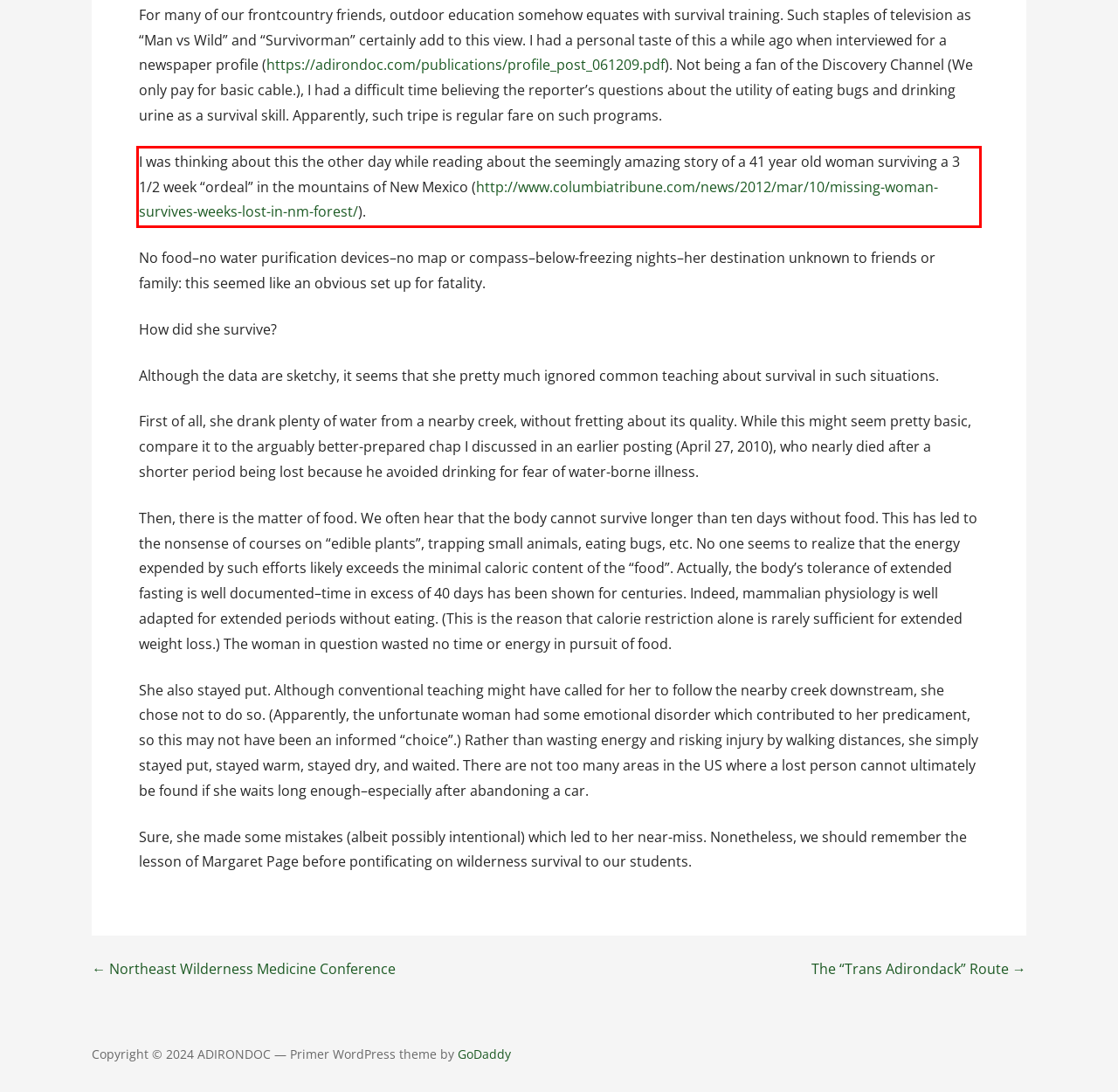Identify and transcribe the text content enclosed by the red bounding box in the given screenshot.

I was thinking about this the other day while reading about the seemingly amazing story of a 41 year old woman surviving a 3 1/2 week “ordeal” in the mountains of New Mexico (http://www.columbiatribune.com/news/2012/mar/10/missing-woman-survives-weeks-lost-in-nm-forest/).